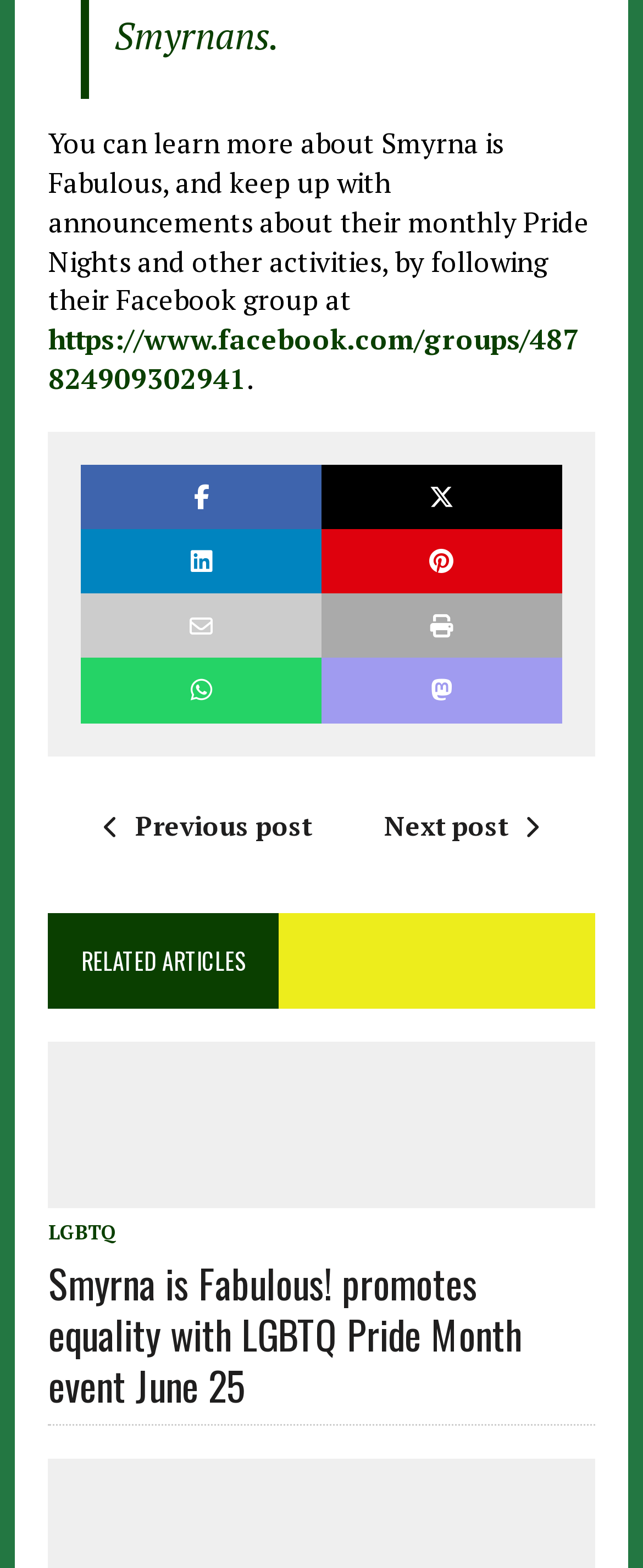Provide the bounding box coordinates for the UI element described in this sentence: "https://www.facebook.com/groups/487824909302941". The coordinates should be four float values between 0 and 1, i.e., [left, top, right, bottom].

[0.075, 0.204, 0.901, 0.253]